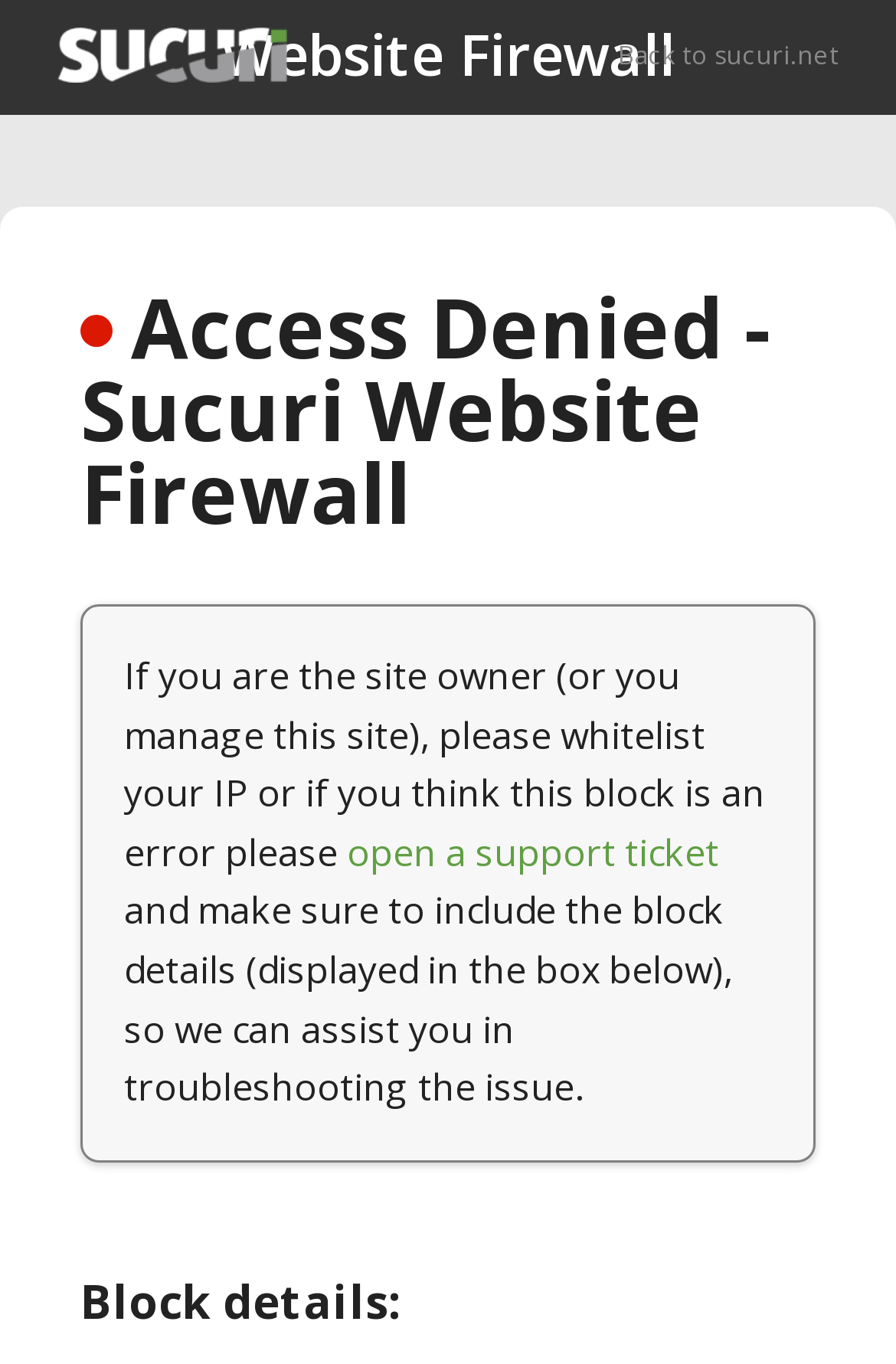What information should the site owner include in the support ticket?
Answer the question with a thorough and detailed explanation.

The webpage instructs the site owner to include the block details in the support ticket, which are displayed in the box below the text. This suggests that the block details are necessary for troubleshooting the issue and resolving the block.